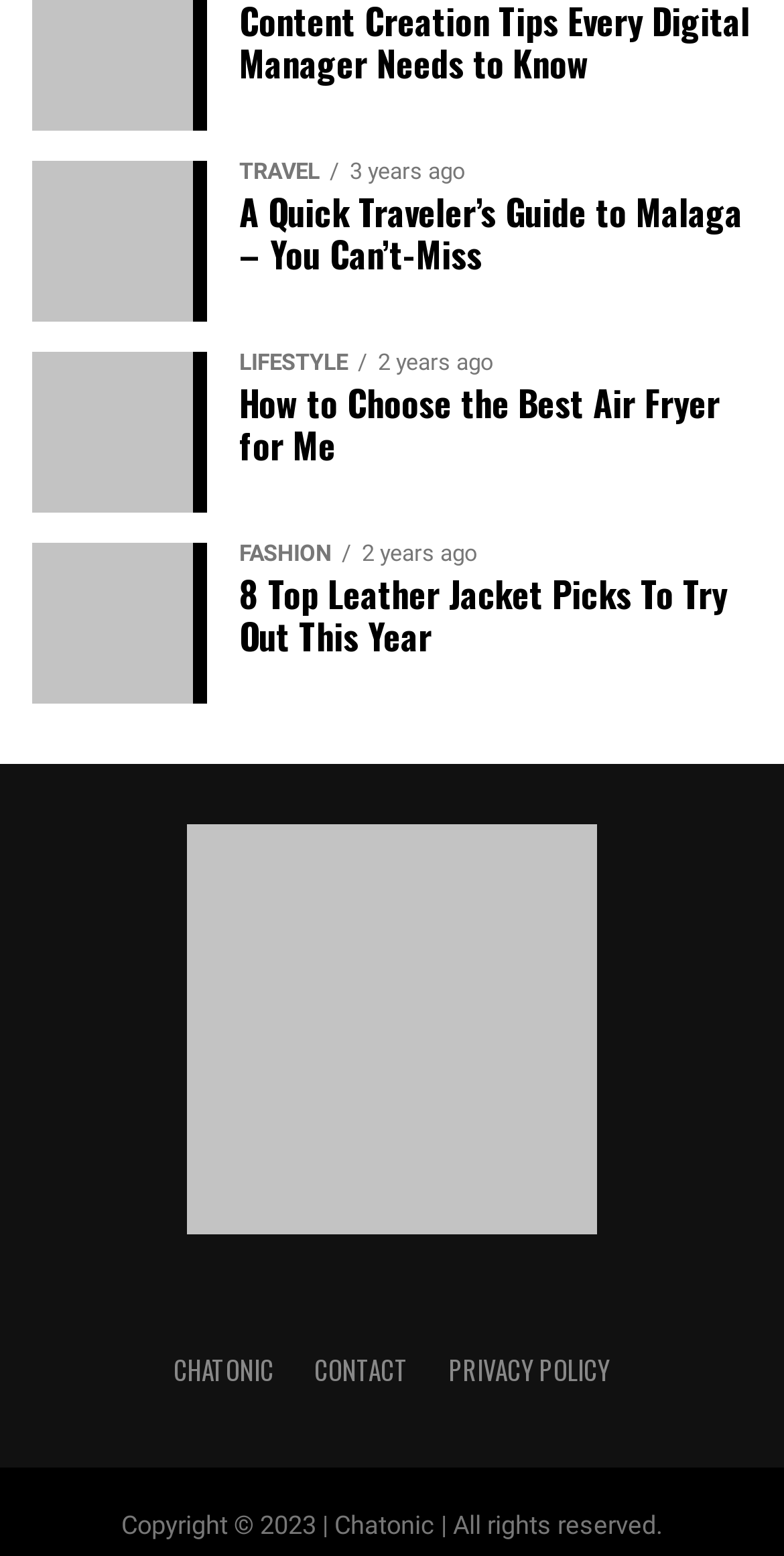Please find the bounding box for the following UI element description. Provide the coordinates in (top-left x, top-left y, bottom-right x, bottom-right y) format, with values between 0 and 1: alt="Chatonic"

[0.238, 0.812, 0.761, 0.837]